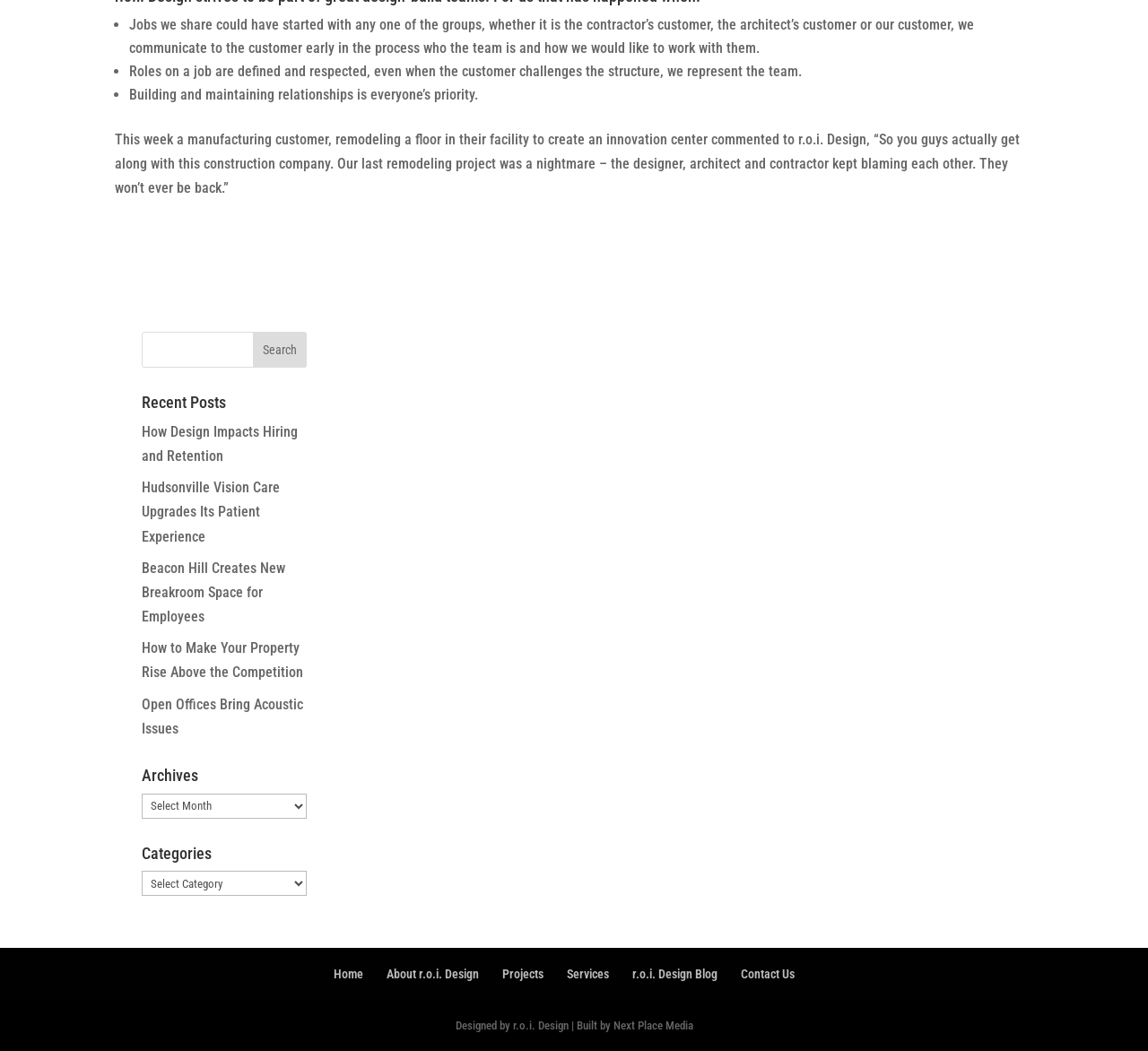Based on the provided description, "Living with Lymphoma", find the bounding box of the corresponding UI element in the screenshot.

None